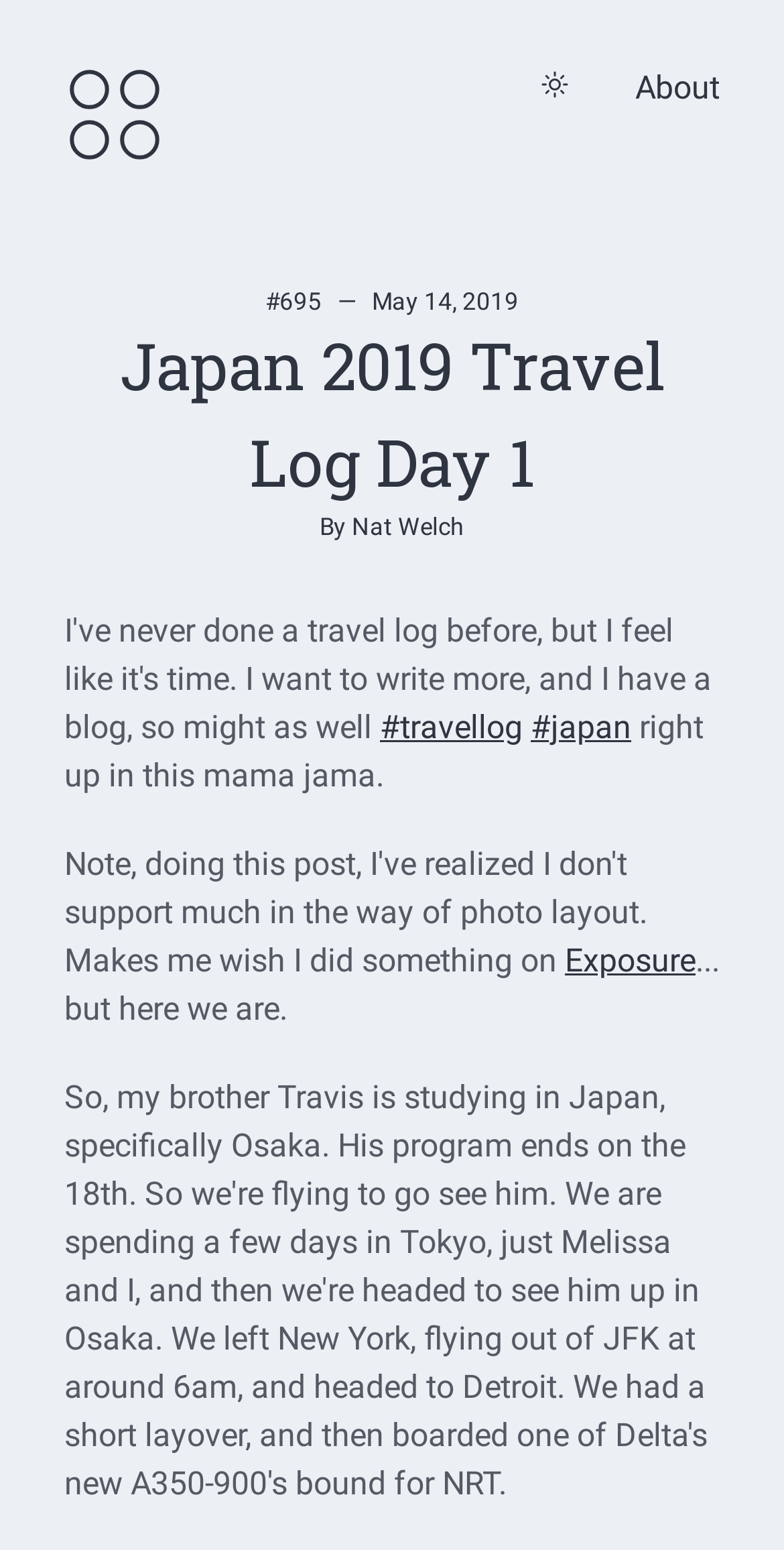Please answer the following question using a single word or phrase: 
What is the location of this travel log?

Japan